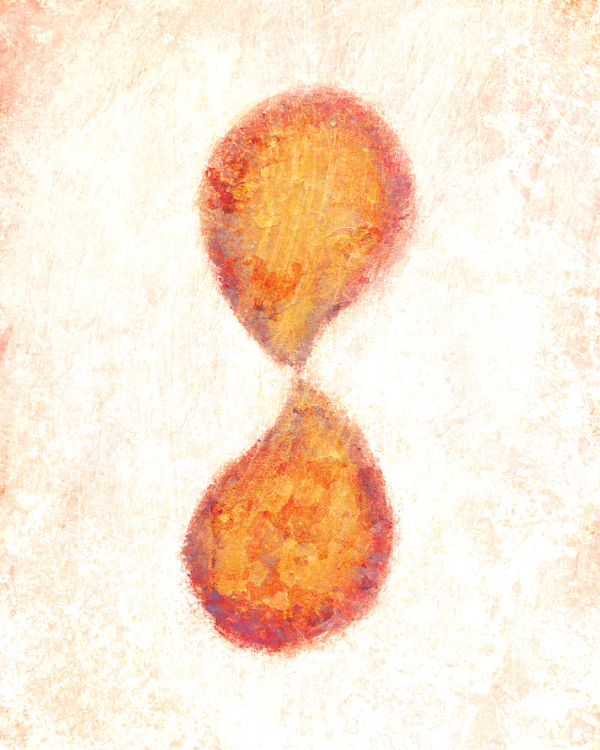What is the texture of the background?
Please provide a detailed answer to the question.

The caption describes the background as soft and textured, which adds depth and creates a feeling of fluidity and motion.